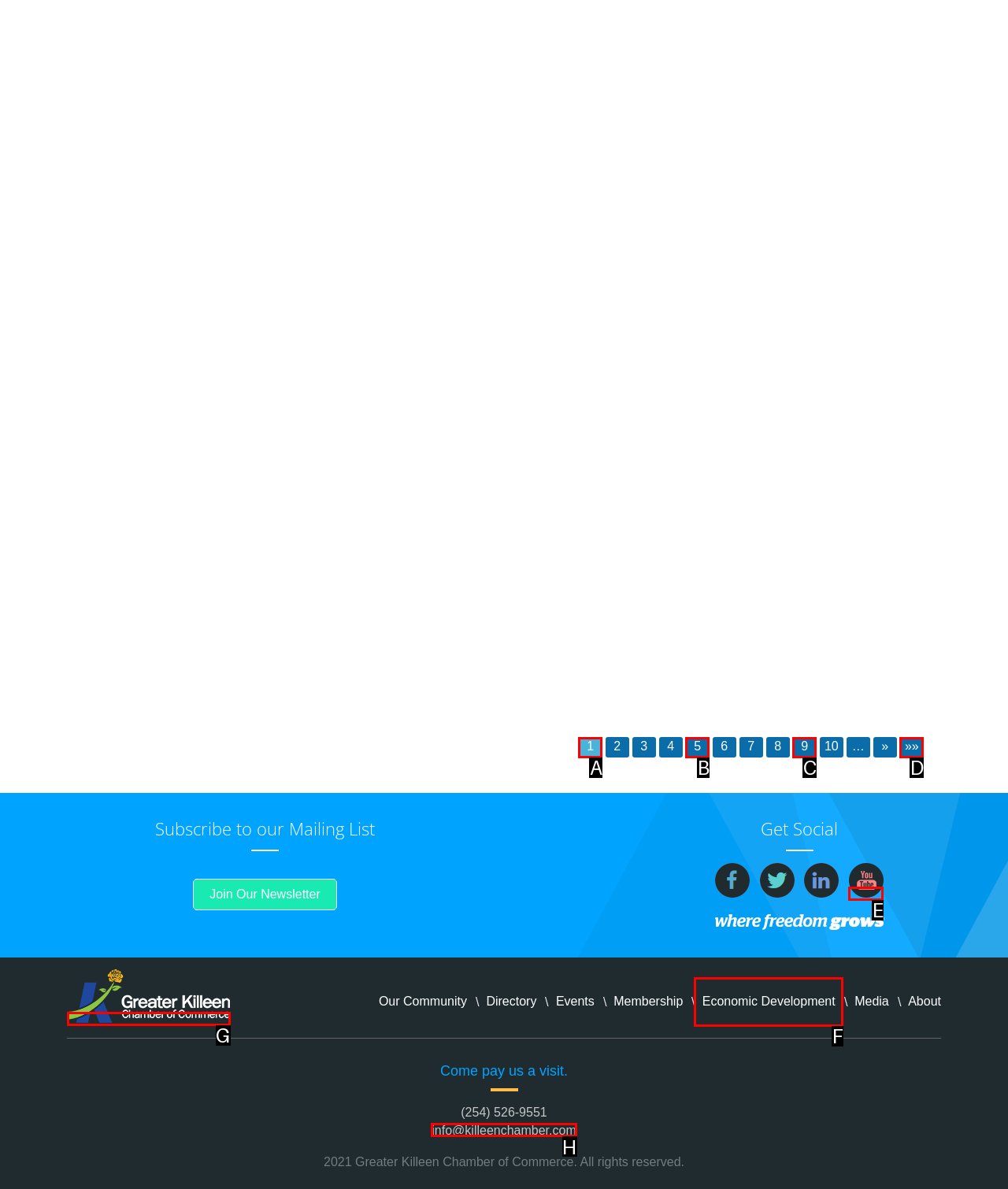Point out the UI element to be clicked for this instruction: Send an email to info@killeenchamber.com. Provide the answer as the letter of the chosen element.

H